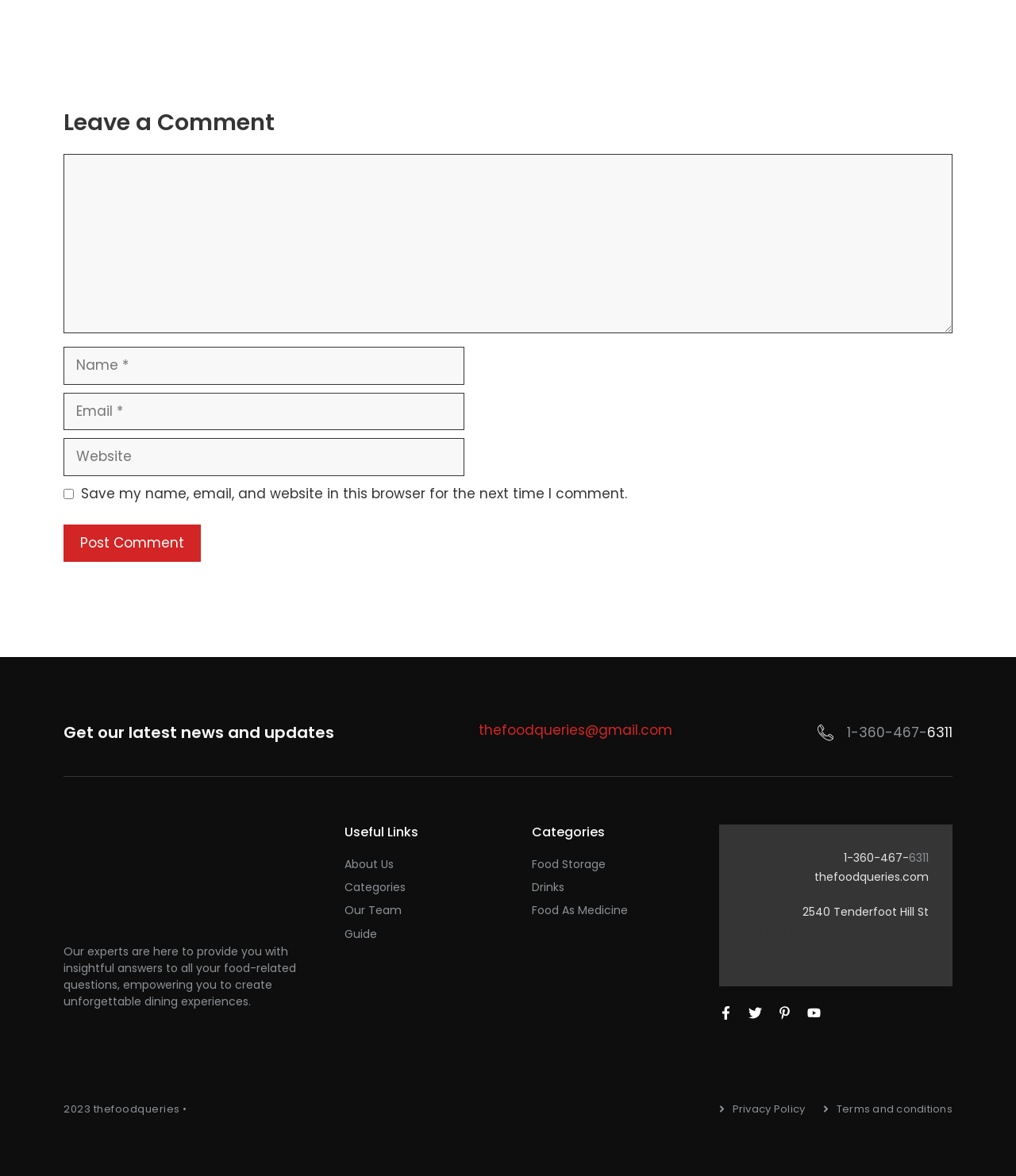Bounding box coordinates should be provided in the format (top-left x, top-left y, bottom-right x, bottom-right y) with all values between 0 and 1. Identify the bounding box for this UI element: Privacy Policy

[0.706, 0.937, 0.792, 0.95]